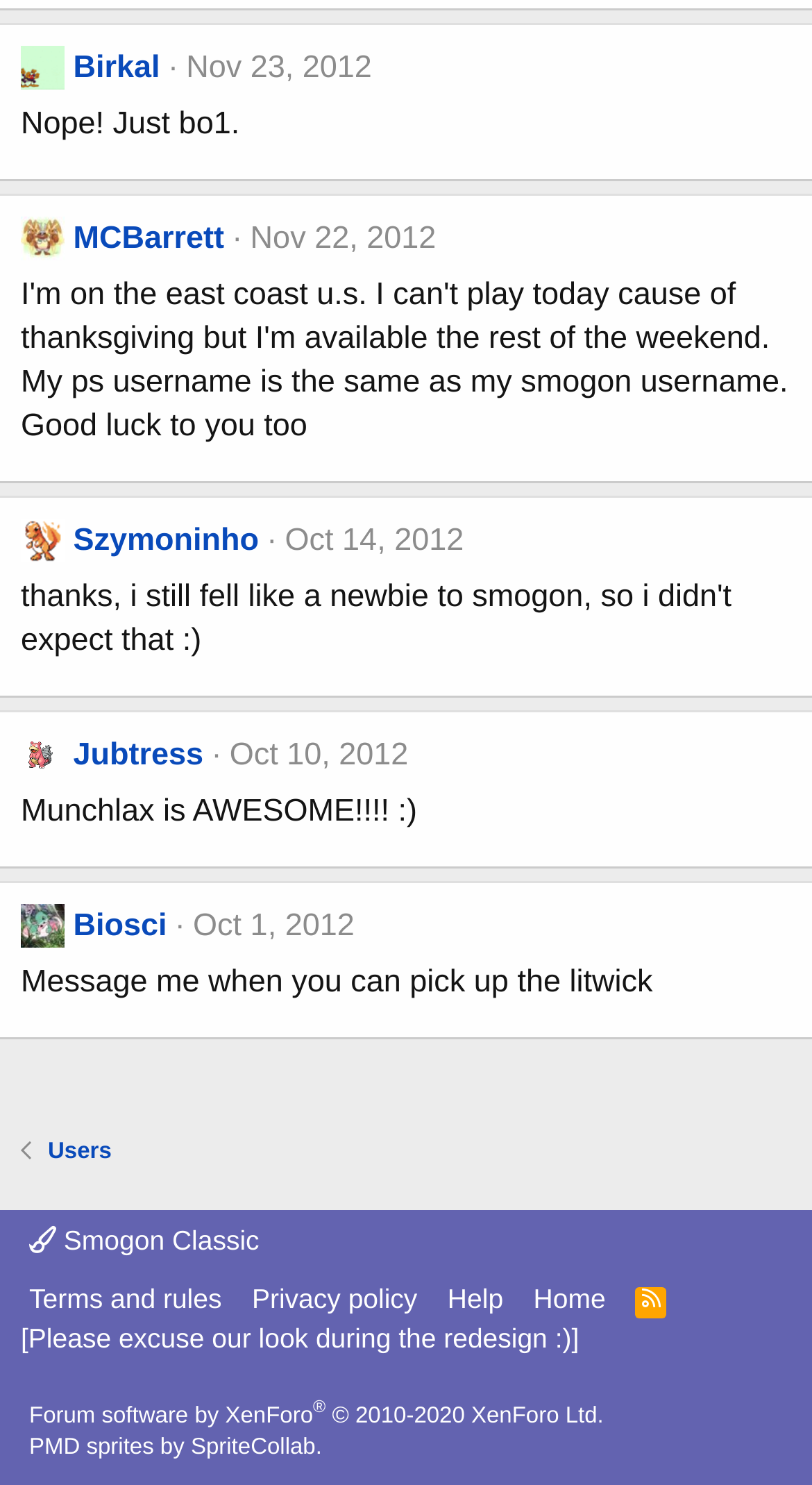Give a concise answer using only one word or phrase for this question:
What is the username of the first article?

Birkal